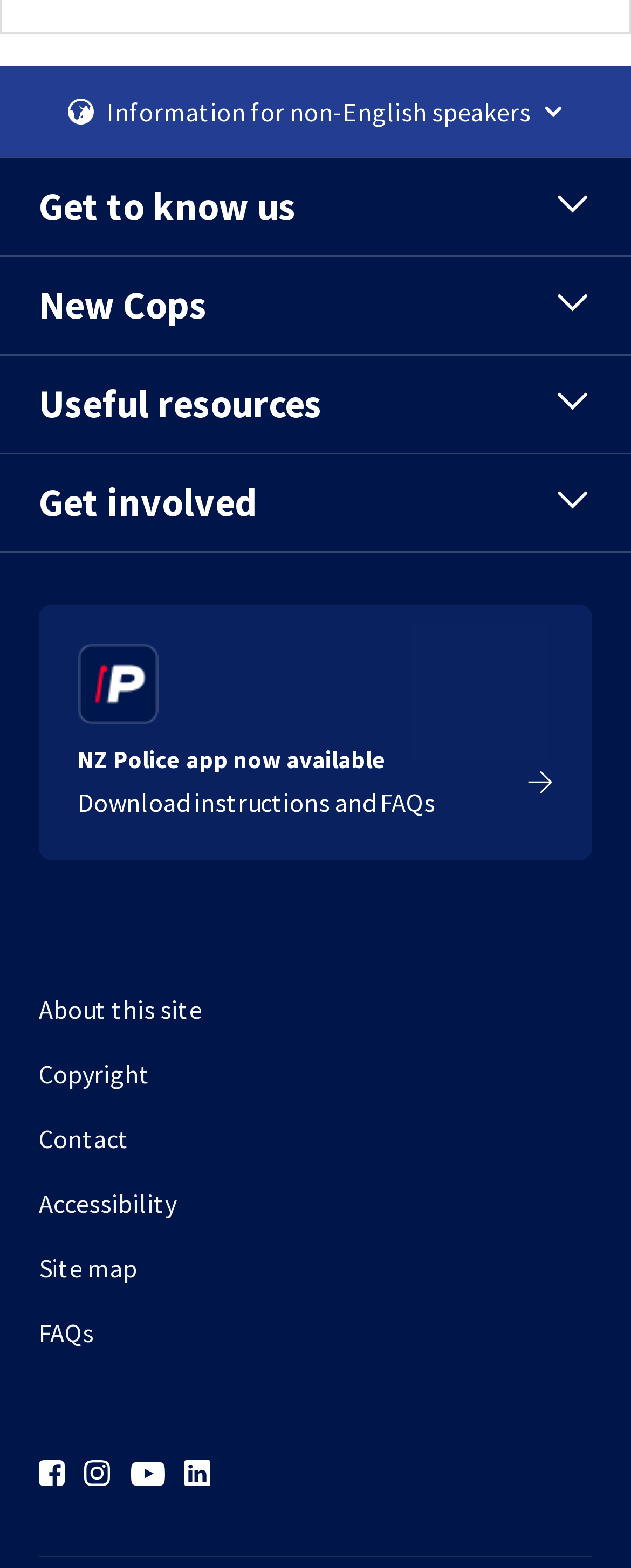Please mark the clickable region by giving the bounding box coordinates needed to complete this instruction: "Click the 'Information for non-English speakers' button".

[0.0, 0.042, 1.0, 0.1]